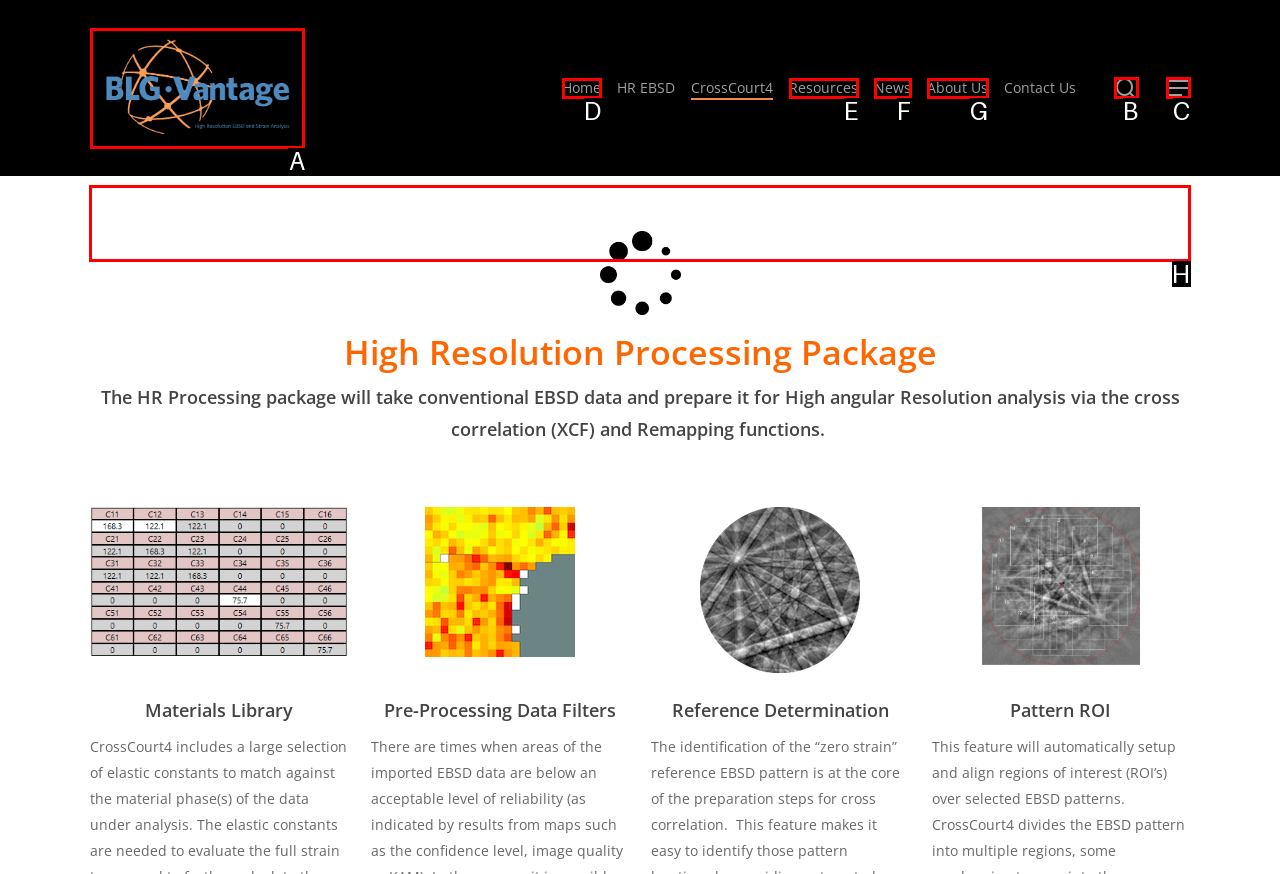From the given options, indicate the letter that corresponds to the action needed to complete this task: search for something. Respond with only the letter.

H